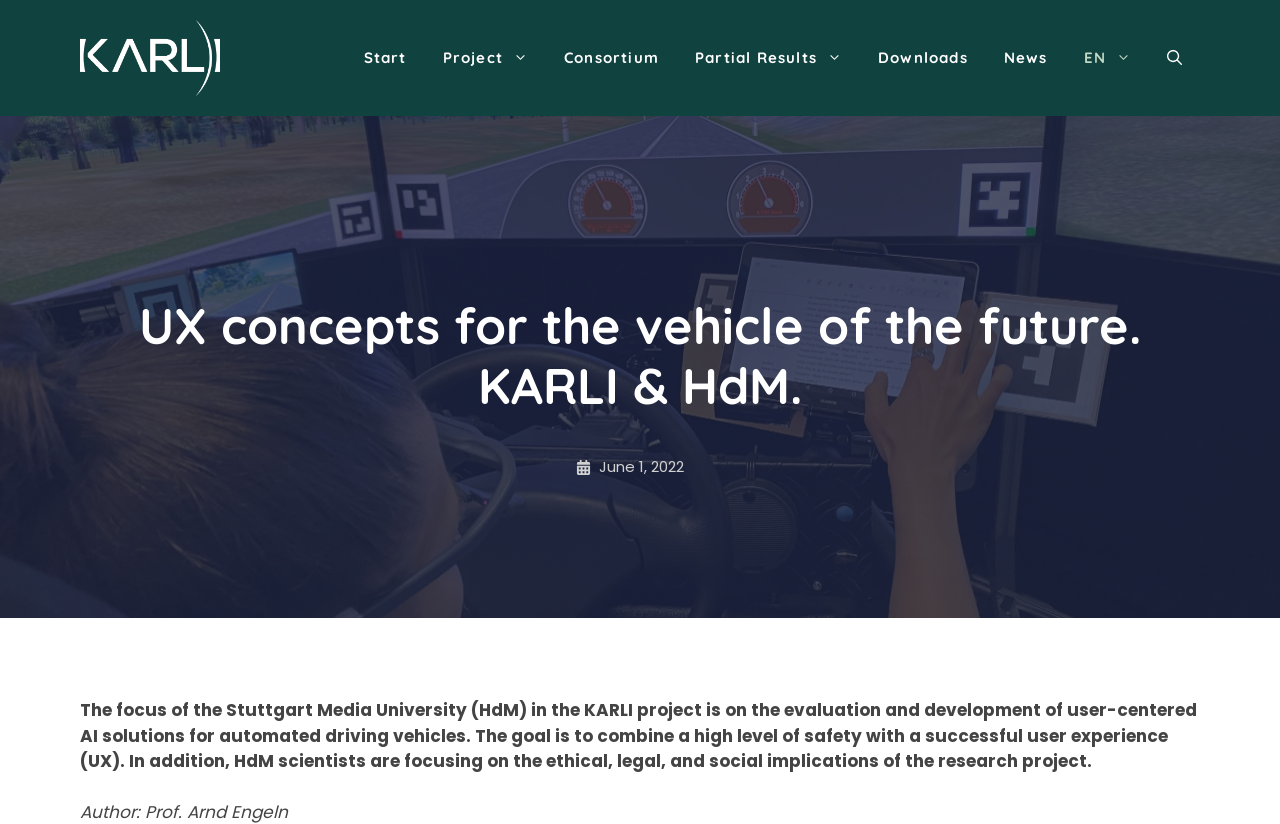Please identify the bounding box coordinates of the element I should click to complete this instruction: 'view news'. The coordinates should be given as four float numbers between 0 and 1, like this: [left, top, right, bottom].

[0.77, 0.04, 0.832, 0.101]